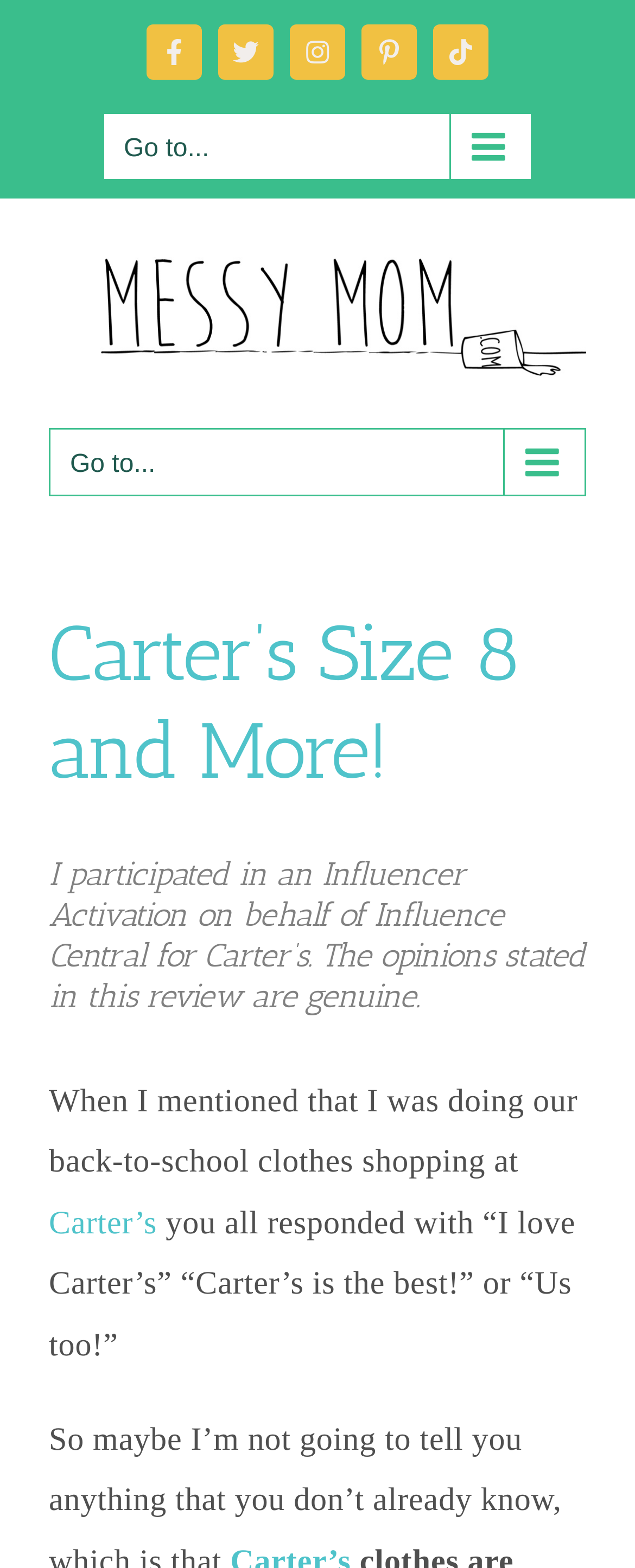Locate the bounding box coordinates of the element's region that should be clicked to carry out the following instruction: "Visit Messymom Logo". The coordinates need to be four float numbers between 0 and 1, i.e., [left, top, right, bottom].

[0.077, 0.156, 0.923, 0.245]